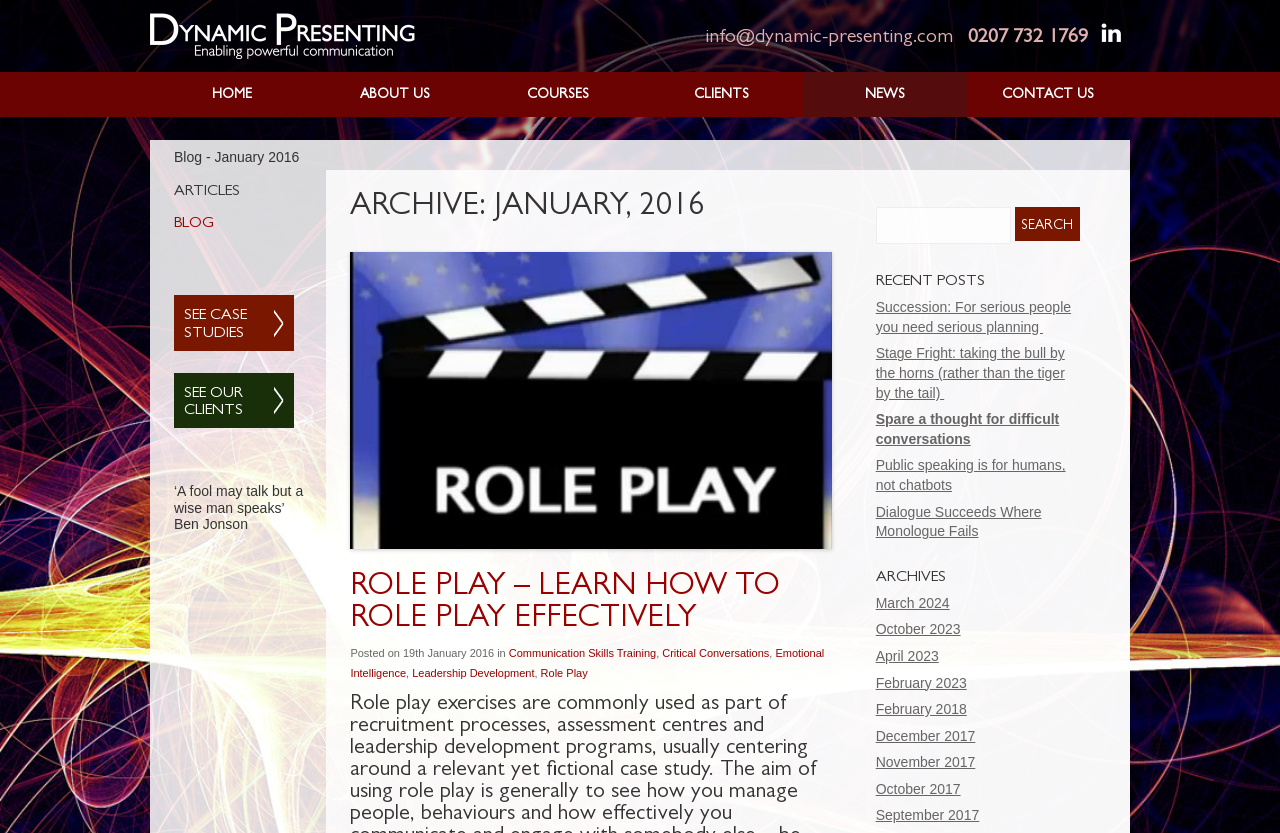Please locate the bounding box coordinates of the region I need to click to follow this instruction: "Read the 'ROLE PLAY – LEARN HOW TO ROLE PLAY EFFECTIVELY' article".

[0.274, 0.651, 0.65, 0.763]